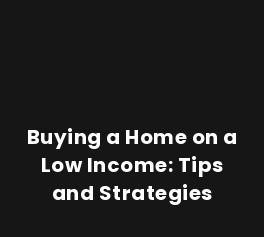Answer the question using only one word or a concise phrase: What is the color of the background?

Dark